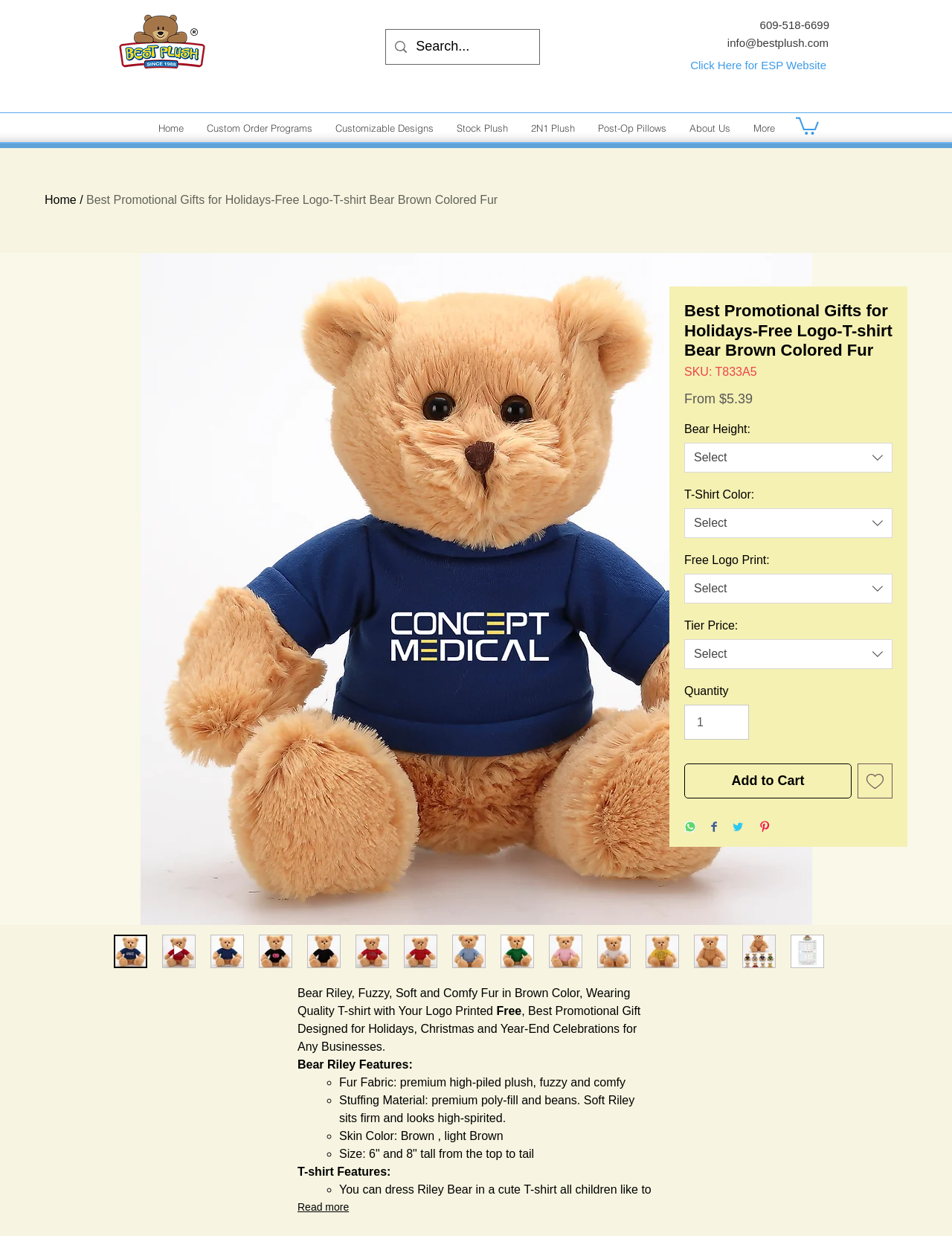Please identify the bounding box coordinates of the clickable area that will allow you to execute the instruction: "Search for products".

[0.437, 0.024, 0.534, 0.052]